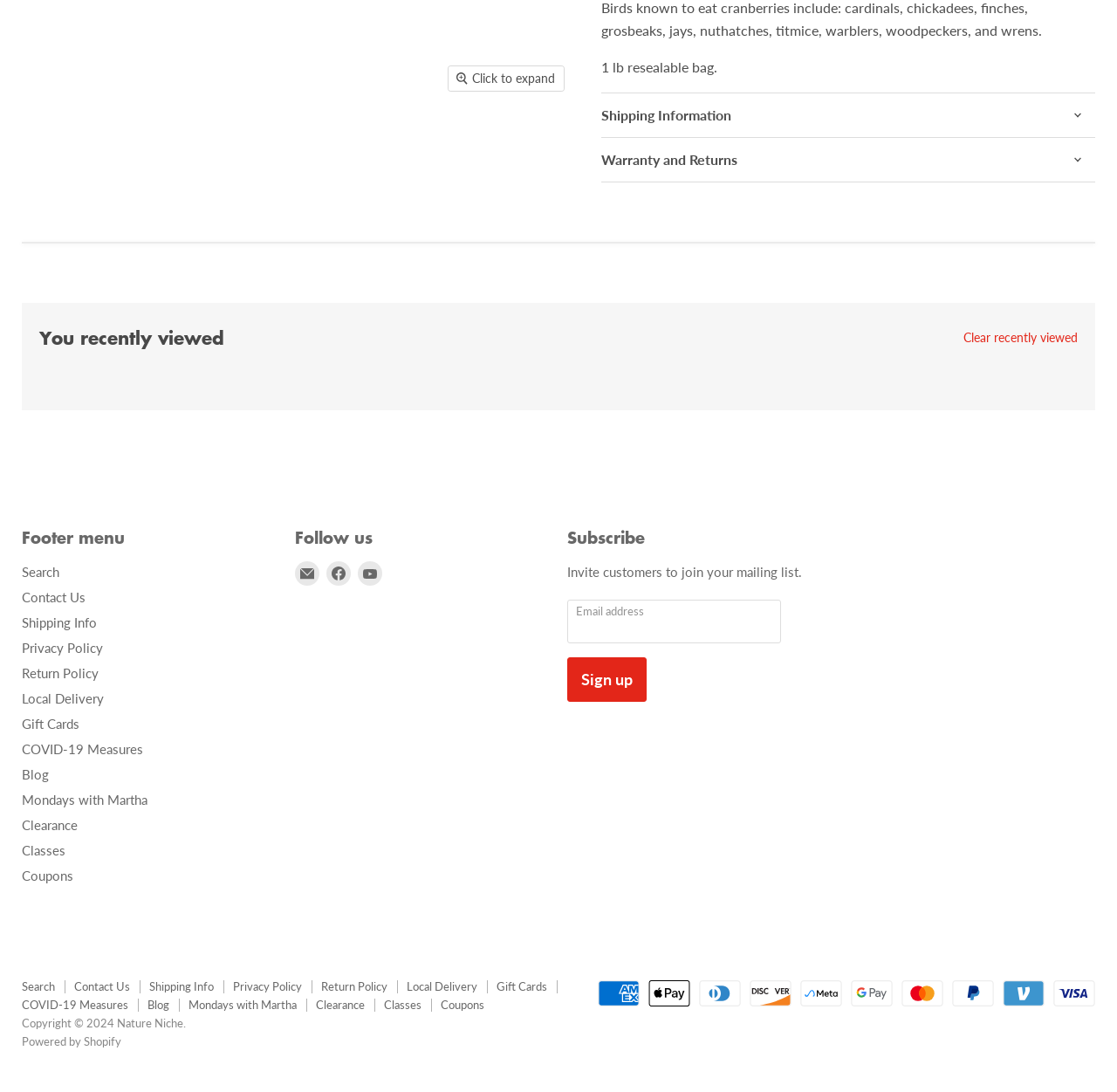Using the description: "aria-label="Dried Cranberries 1 lb thumbnail"", identify the bounding box of the corresponding UI element in the screenshot.

[0.018, 0.107, 0.06, 0.171]